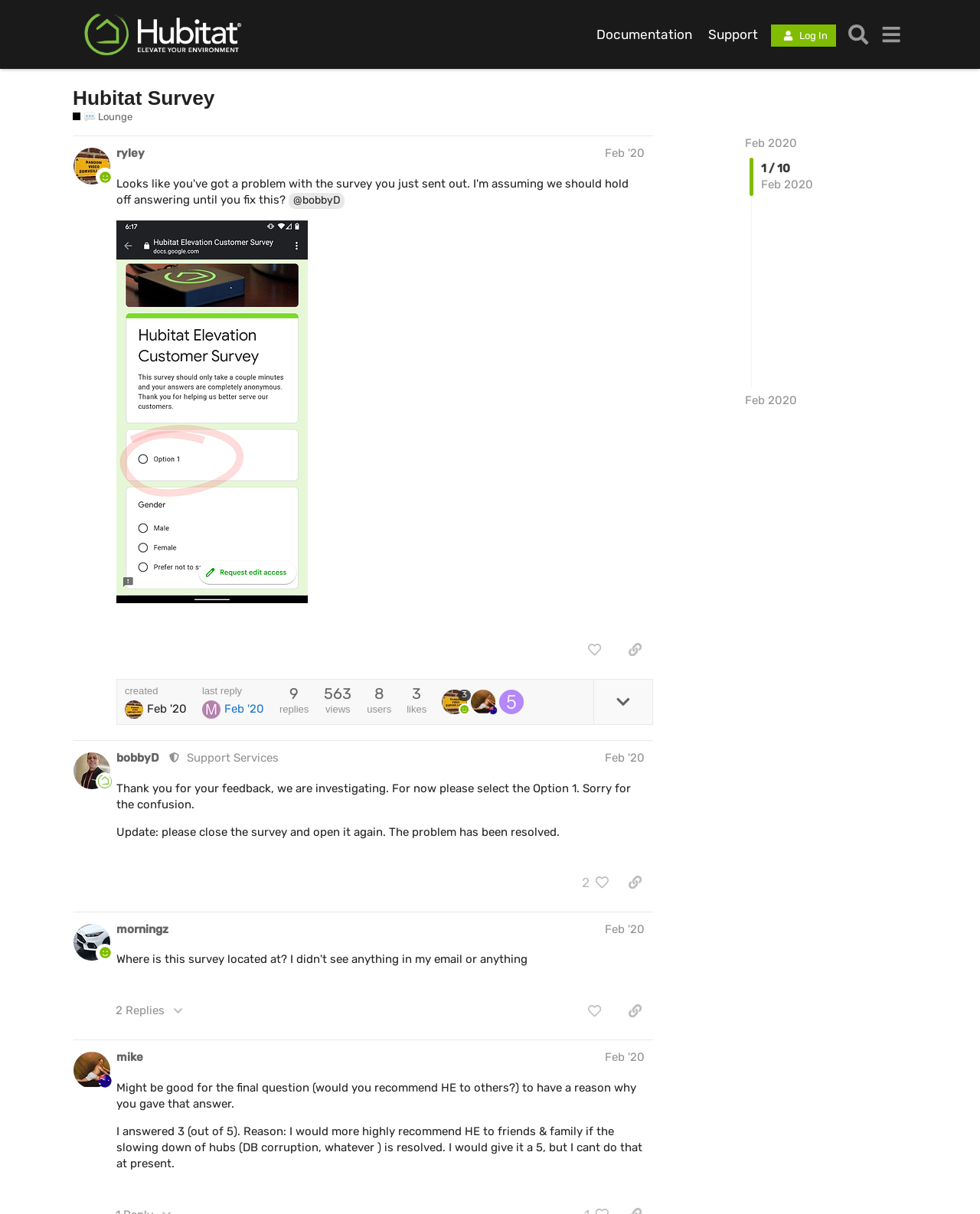Please identify the coordinates of the bounding box for the clickable region that will accomplish this instruction: "Like the post".

[0.588, 0.525, 0.625, 0.546]